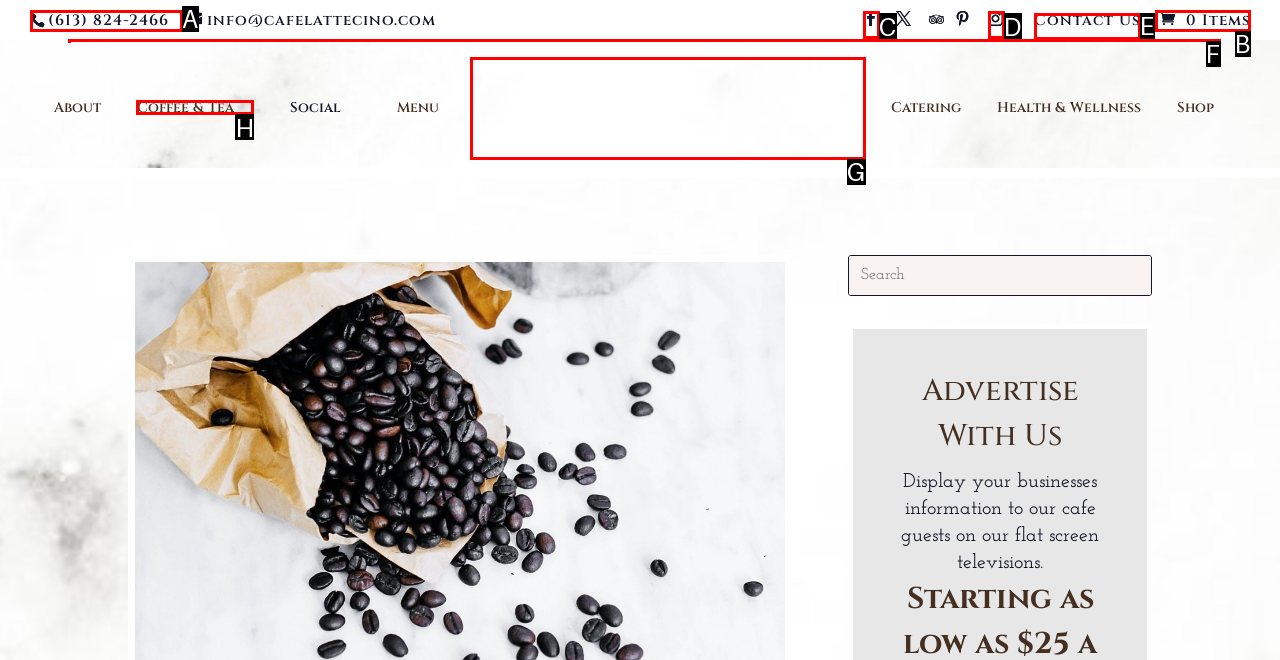Determine the UI element that matches the description: (613) 824-2466
Answer with the letter from the given choices.

A